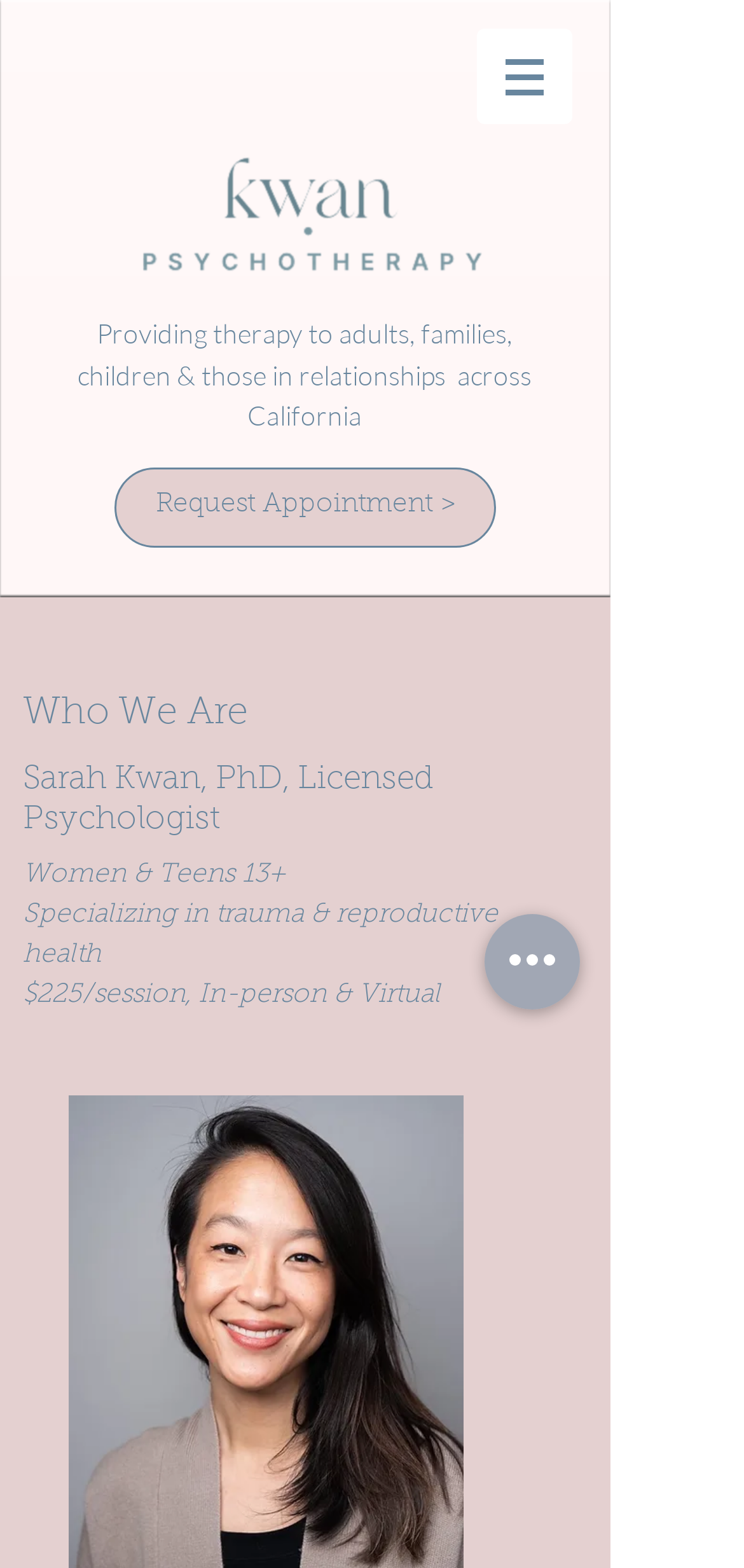What is the cost of a session?
Use the image to give a comprehensive and detailed response to the question.

The cost of a session is mentioned in the text '$225/session, In-person & Virtual', which is located below the description of the services offered and above the 'Quick actions' button.